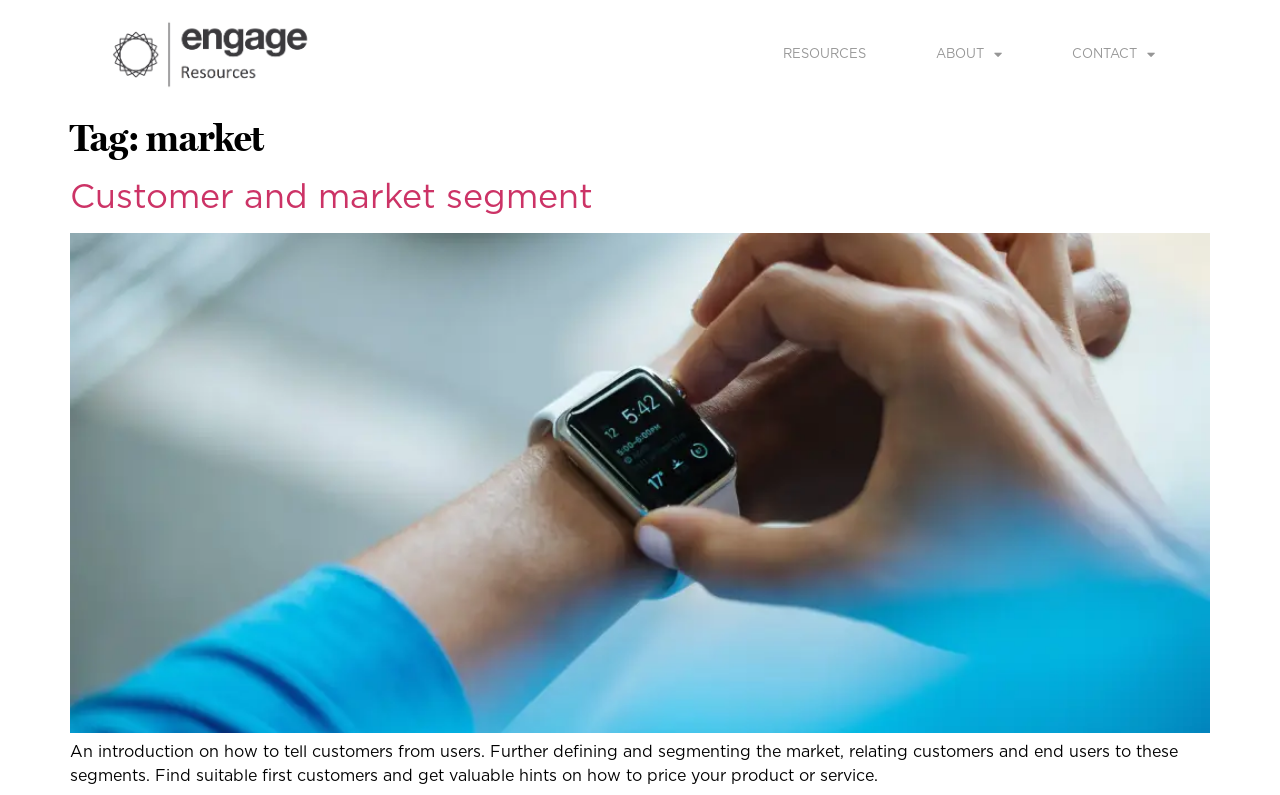What is the article about? Examine the screenshot and reply using just one word or a brief phrase.

customer and market segment